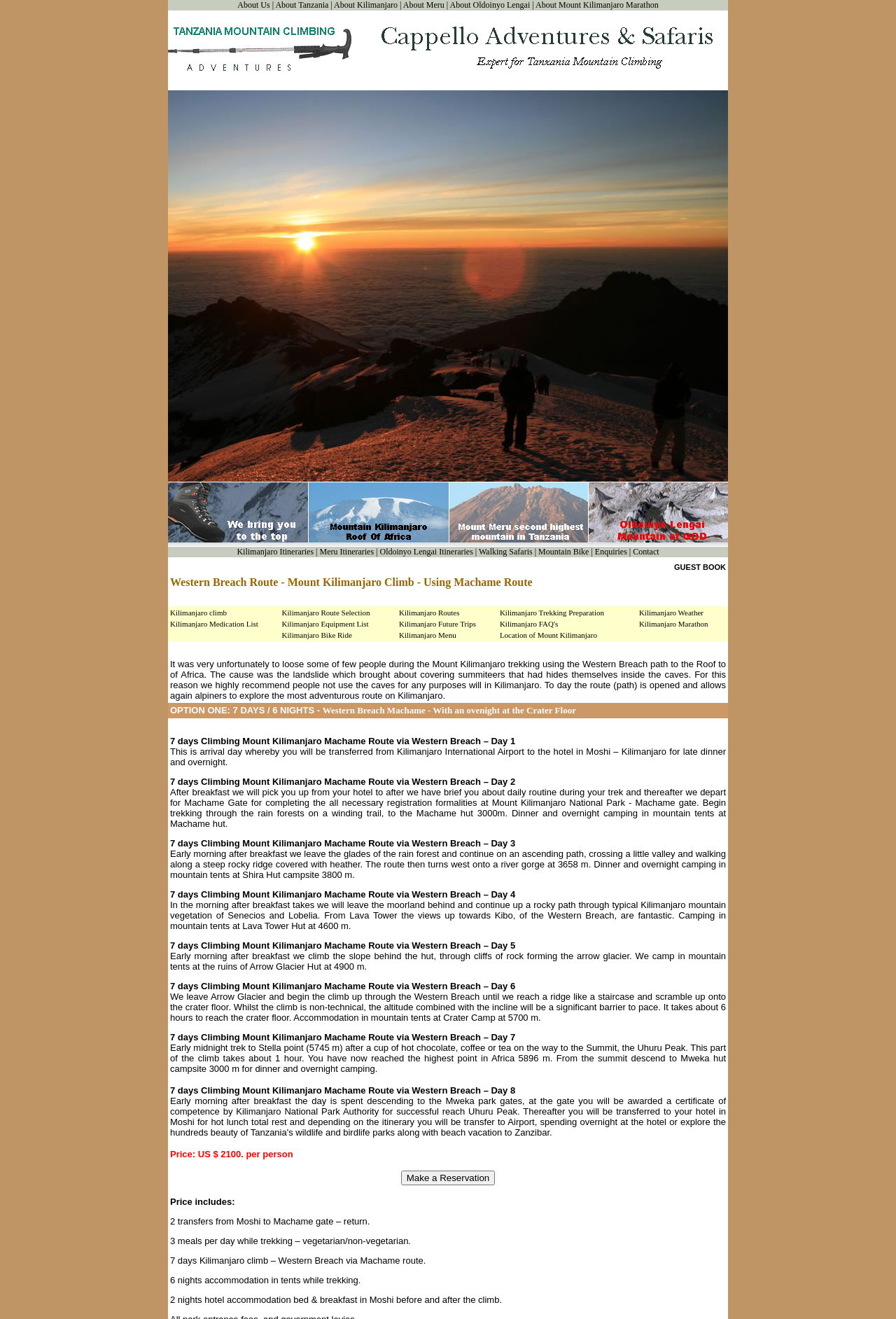Determine the bounding box coordinates of the region I should click to achieve the following instruction: "View Kilimanjaro Itineraries". Ensure the bounding box coordinates are four float numbers between 0 and 1, i.e., [left, top, right, bottom].

[0.264, 0.415, 0.35, 0.422]